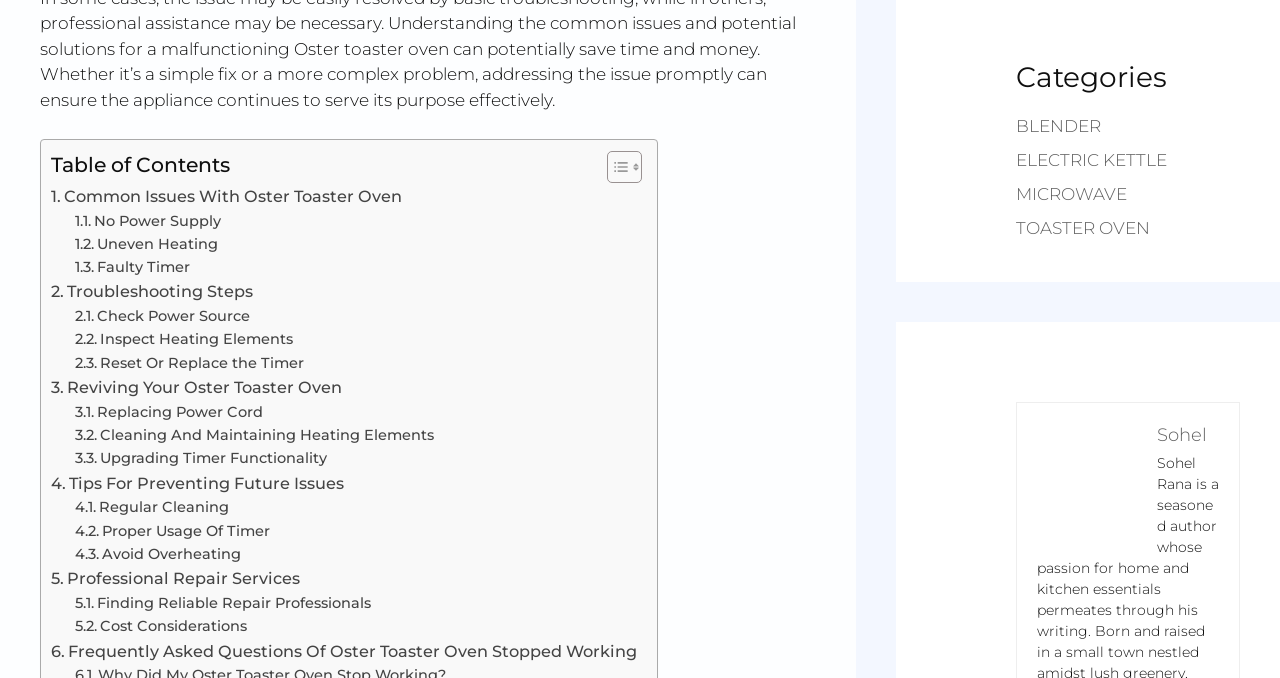What categories are available on this website?
Look at the image and answer the question with a single word or phrase.

BLENDER, ELECTRIC KETTLE, MICROWAVE, TOASTER OVEN